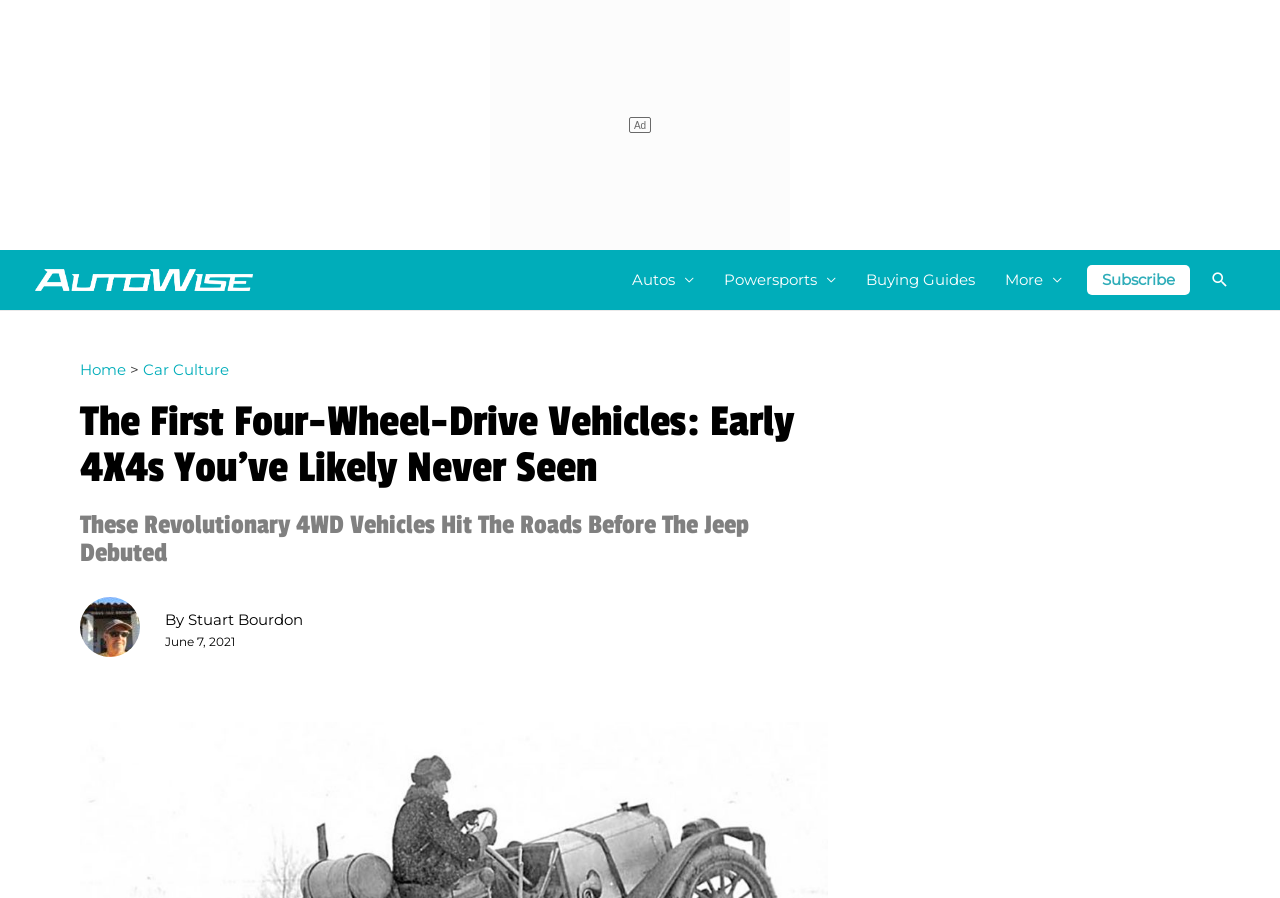Based on what you see in the screenshot, provide a thorough answer to this question: What is the author of the article?

The author of the article can be found below the title of the article, where it says 'By Stuart Bourdon'.